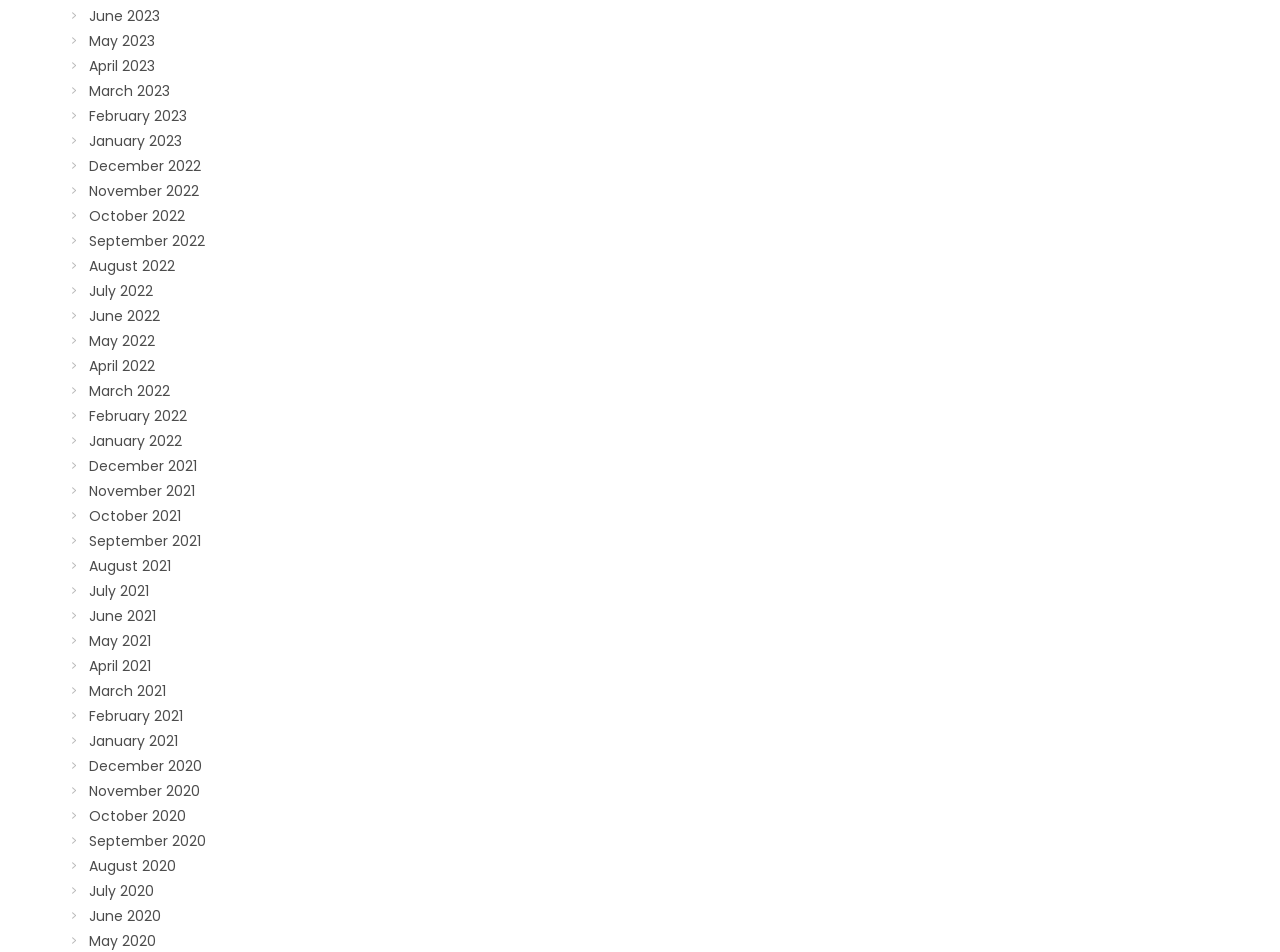Are there any months from the year 2019 listed?
Please use the image to provide a one-word or short phrase answer.

No